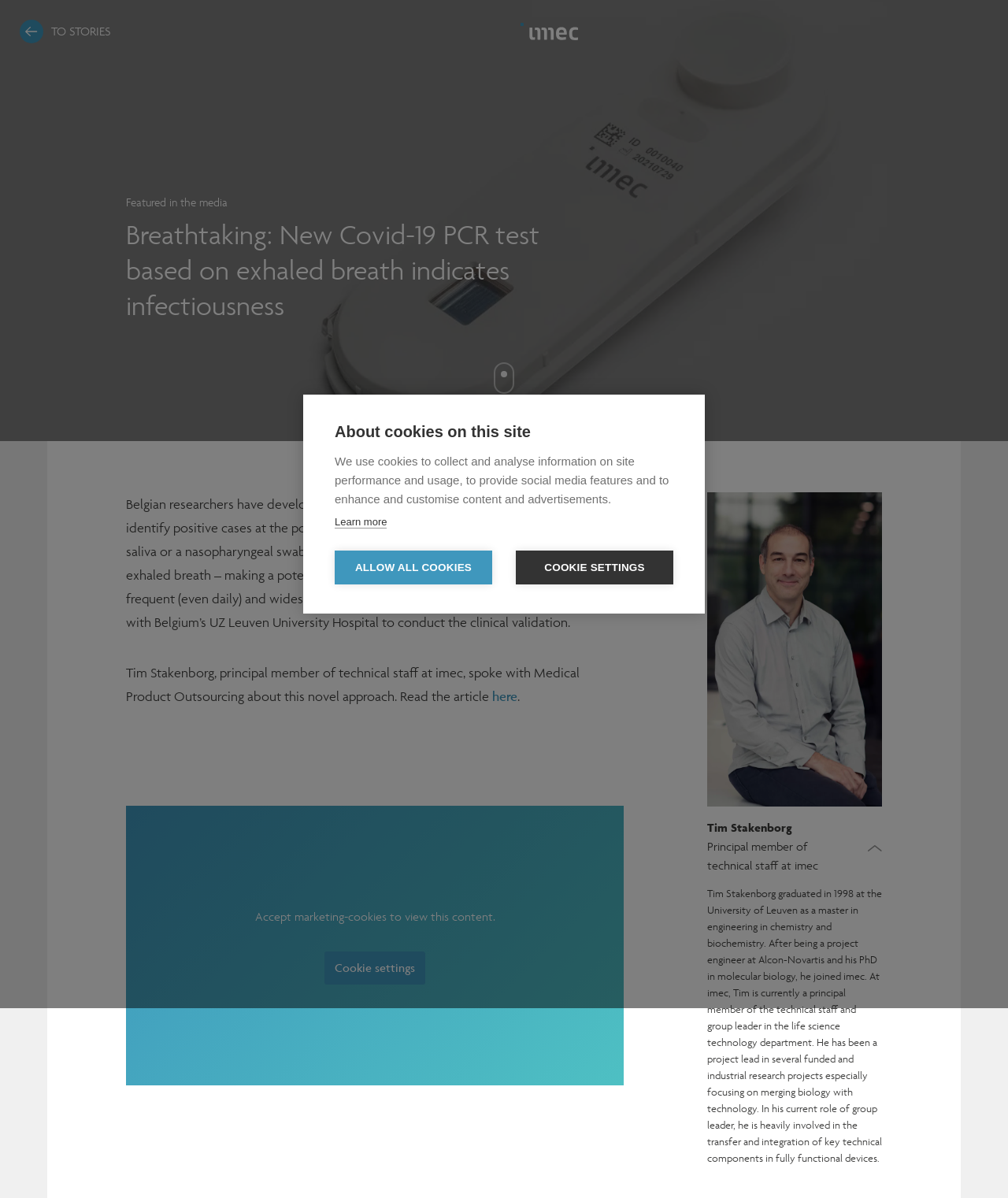Please find the bounding box coordinates of the element that needs to be clicked to perform the following instruction: "Click the 'About us' dropdown menu". The bounding box coordinates should be four float numbers between 0 and 1, represented as [left, top, right, bottom].

None